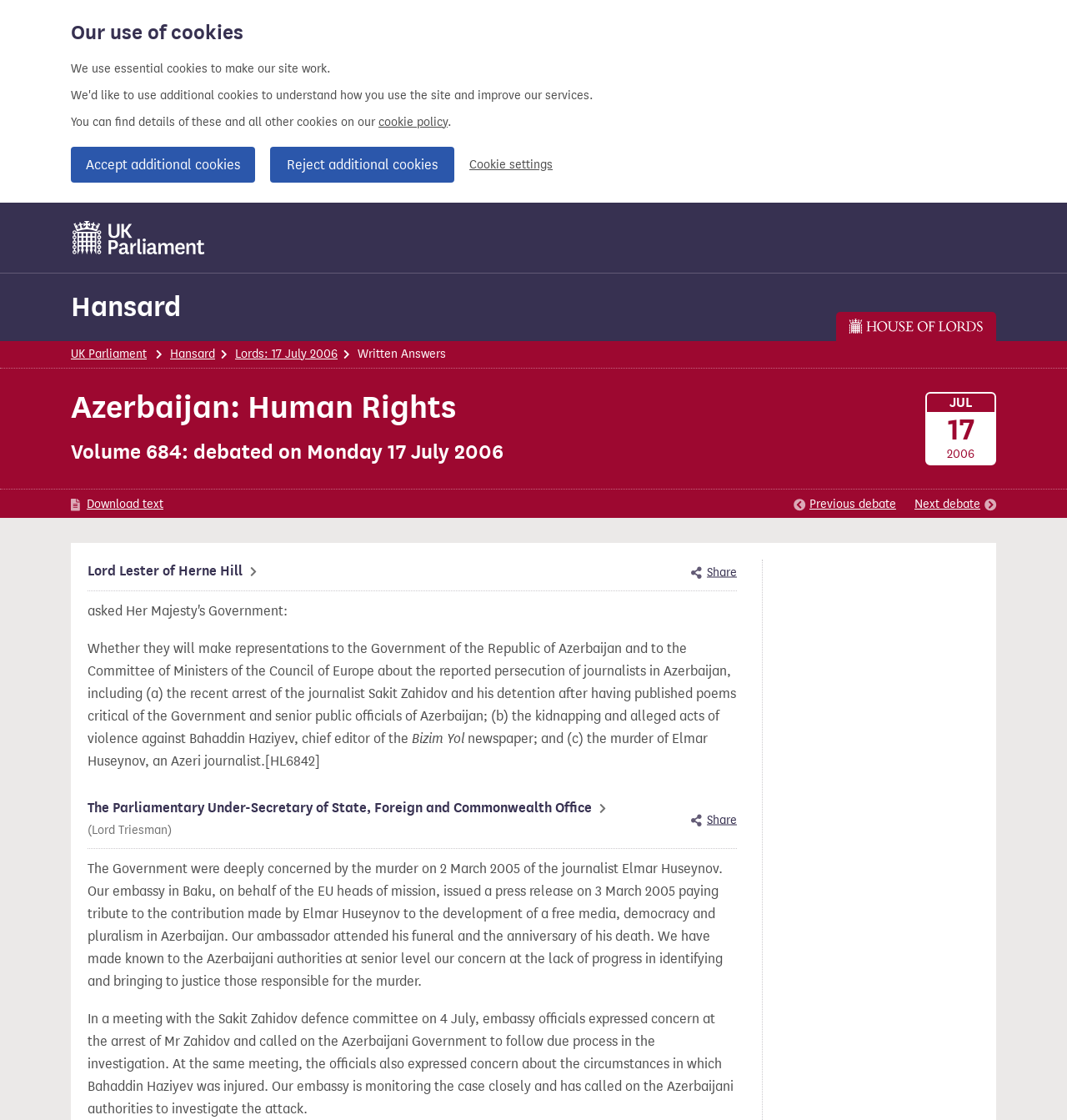Extract the bounding box coordinates of the UI element described: "Lord Lester of Herne Hill". Provide the coordinates in the format [left, top, right, bottom] with values ranging from 0 to 1.

[0.082, 0.5, 0.241, 0.52]